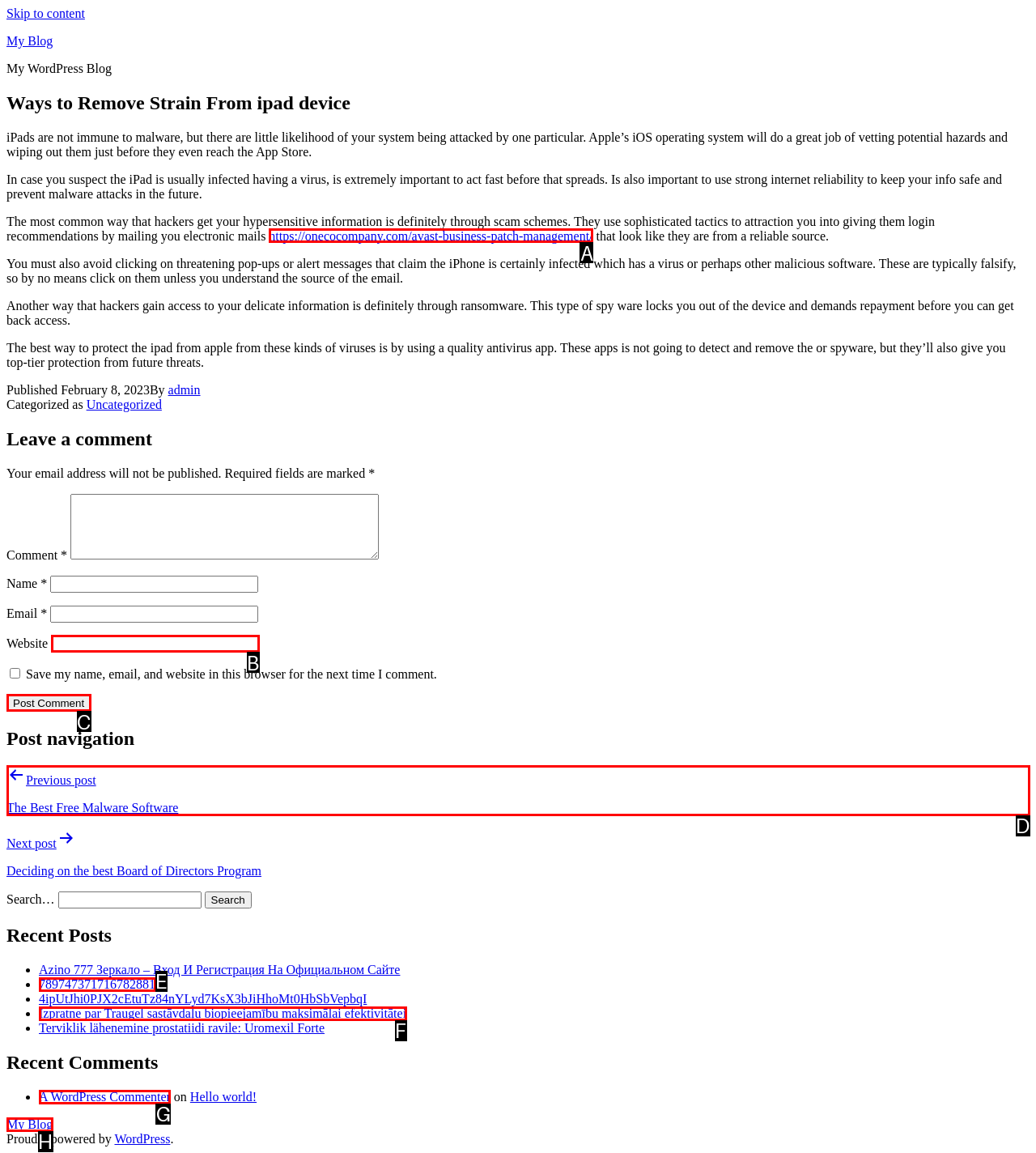Identify the HTML element that corresponds to the following description: My Blog. Provide the letter of the correct option from the presented choices.

H